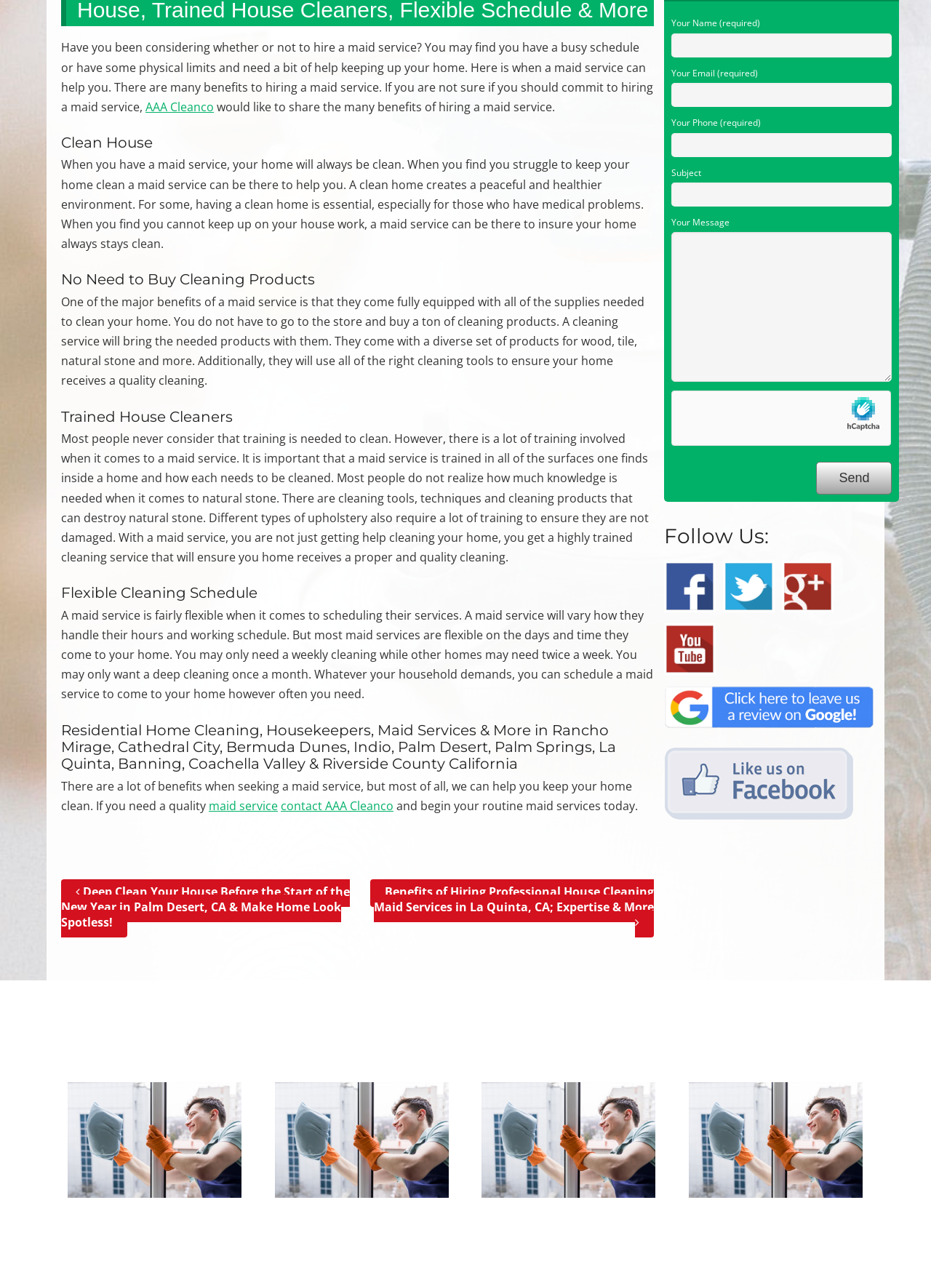Determine the bounding box for the UI element that matches this description: "All Products".

None